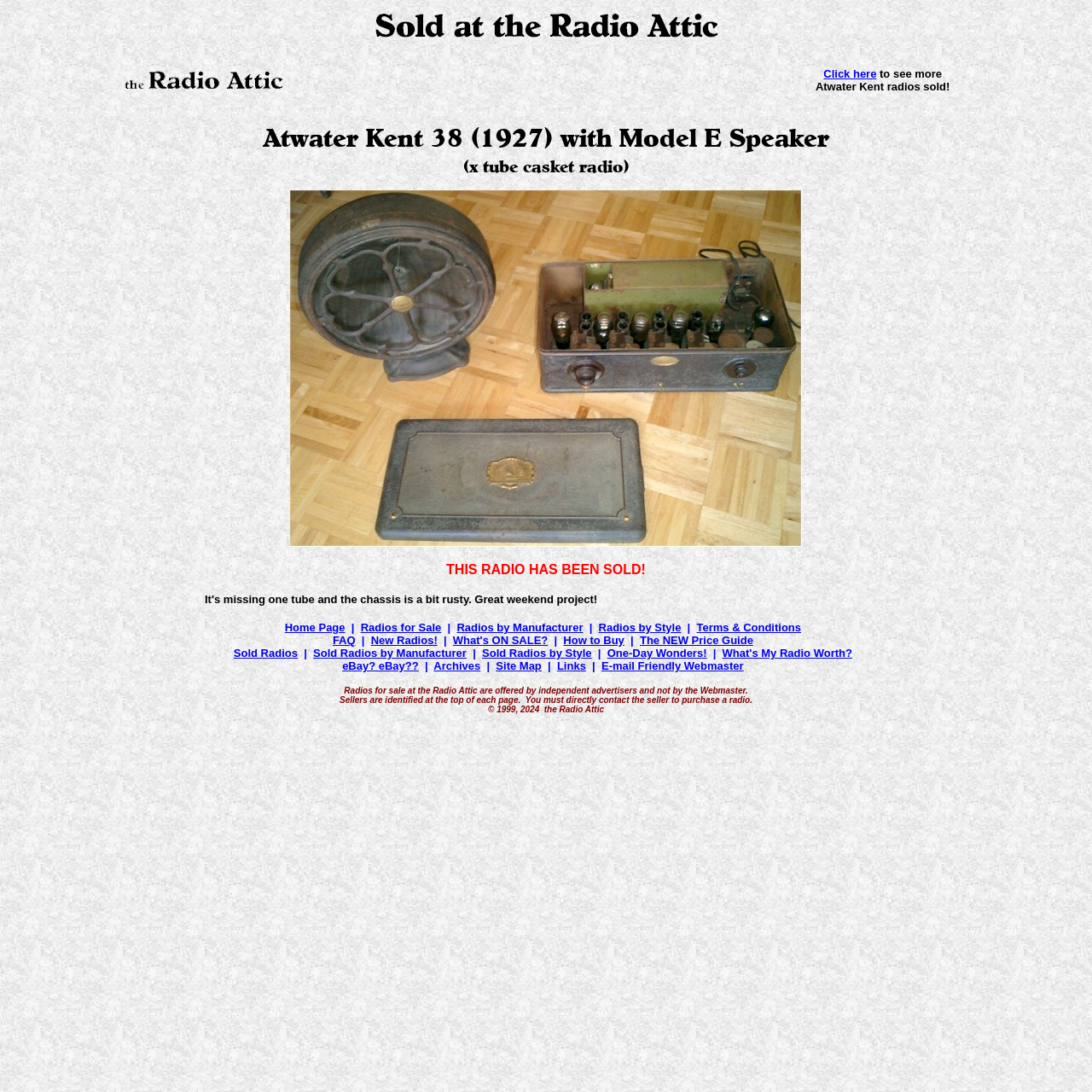Identify the bounding box coordinates of the element that should be clicked to fulfill this task: "Go to the Home Page". The coordinates should be provided as four float numbers between 0 and 1, i.e., [left, top, right, bottom].

[0.261, 0.569, 0.316, 0.58]